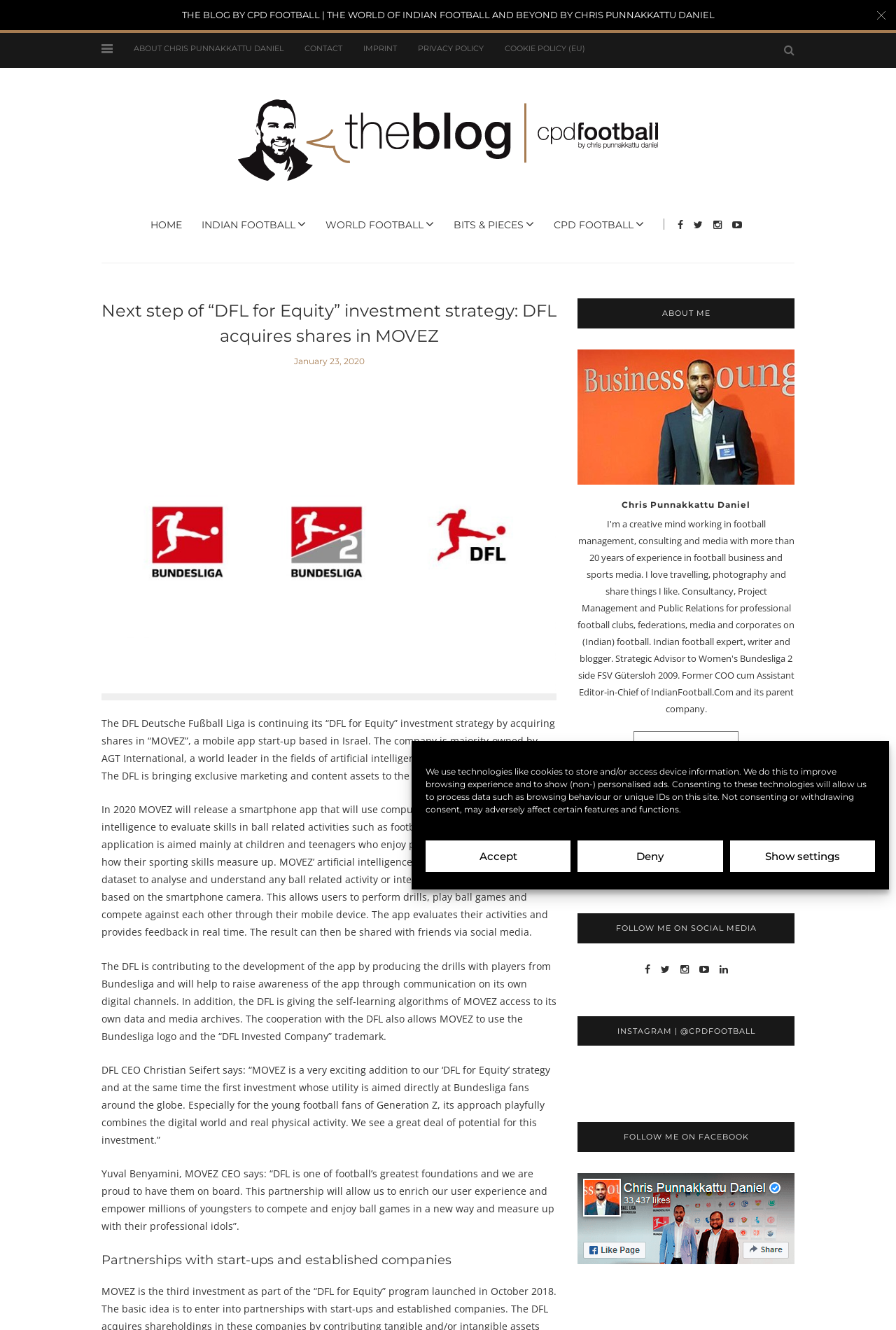Specify the bounding box coordinates of the element's region that should be clicked to achieve the following instruction: "Go to Notion homepage". The bounding box coordinates consist of four float numbers between 0 and 1, in the format [left, top, right, bottom].

None